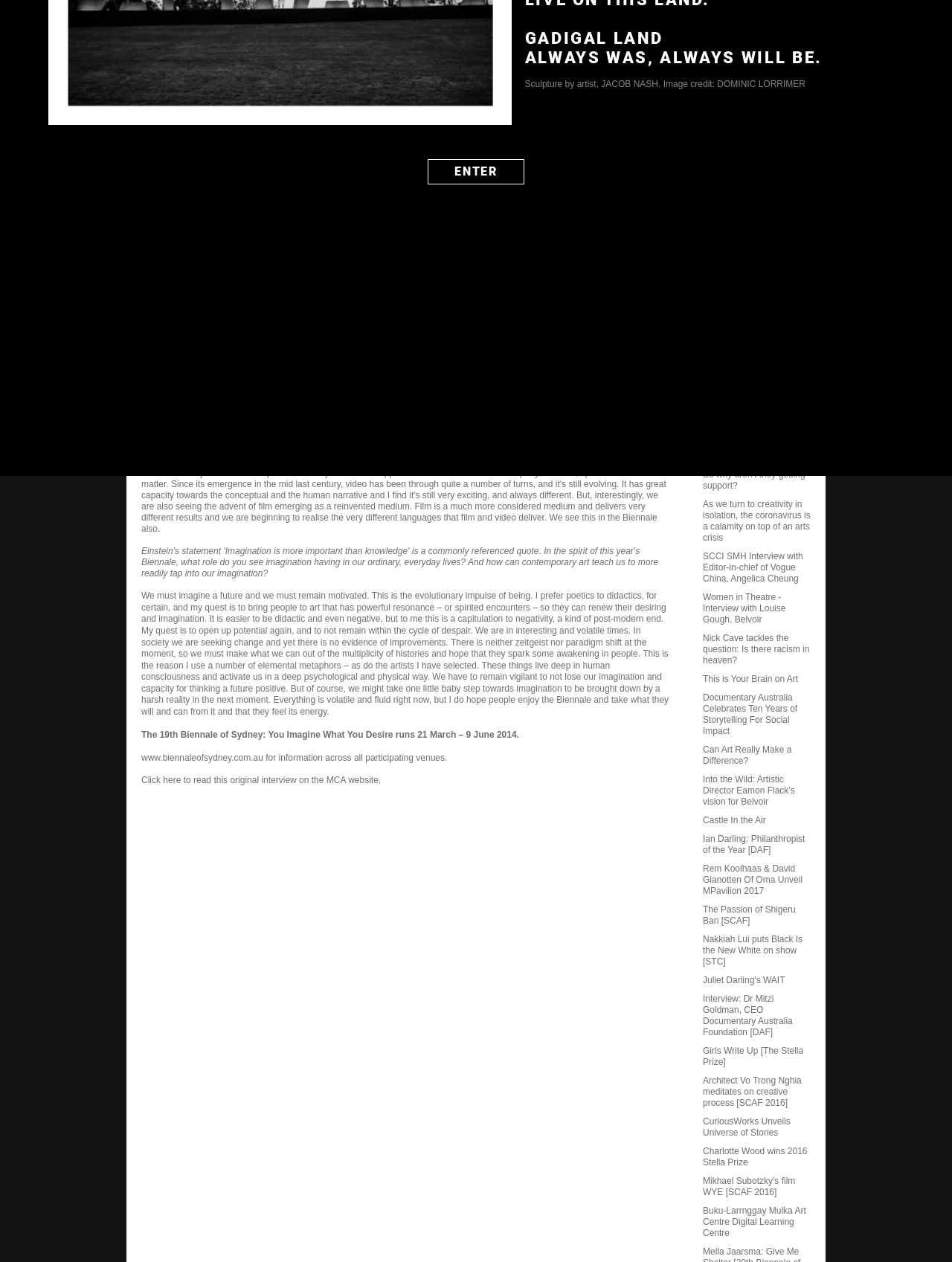Extract the bounding box coordinates of the UI element described: "A Thousand flowers in bloom". Provide the coordinates in the format [left, top, right, bottom] with values ranging from 0 to 1.

[0.734, 0.121, 0.852, 0.145]